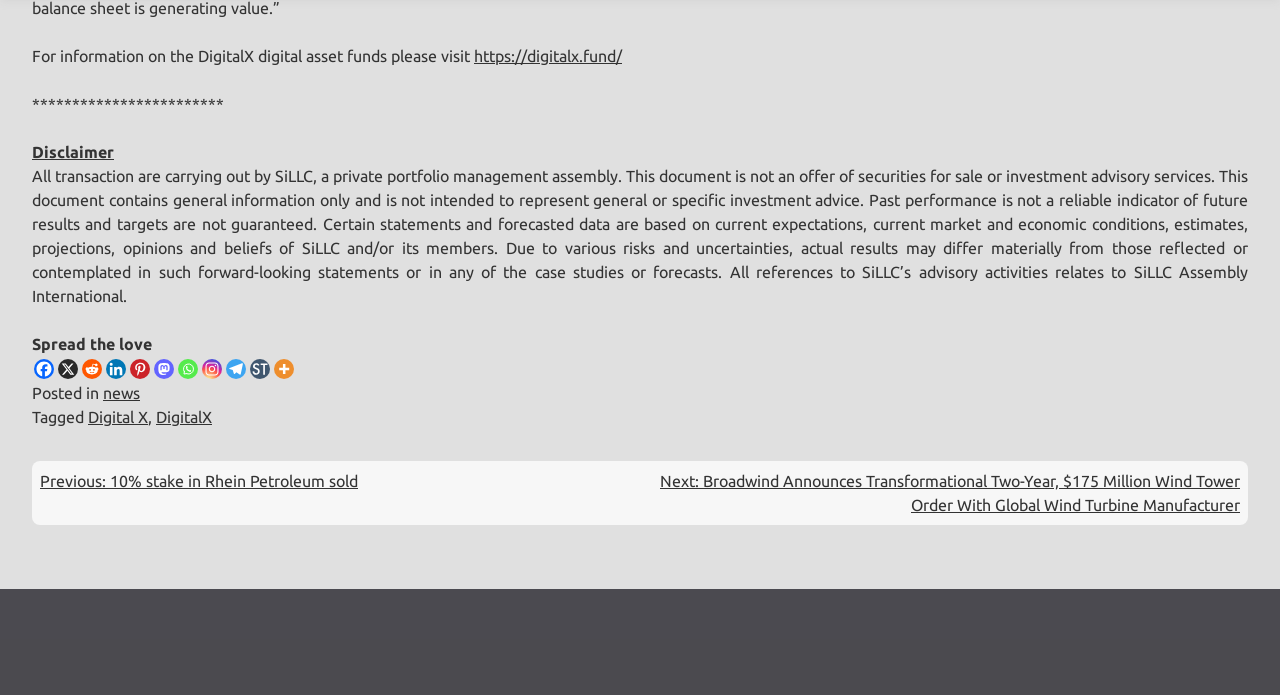Provide a one-word or short-phrase answer to the question:
How many social media links are available?

9